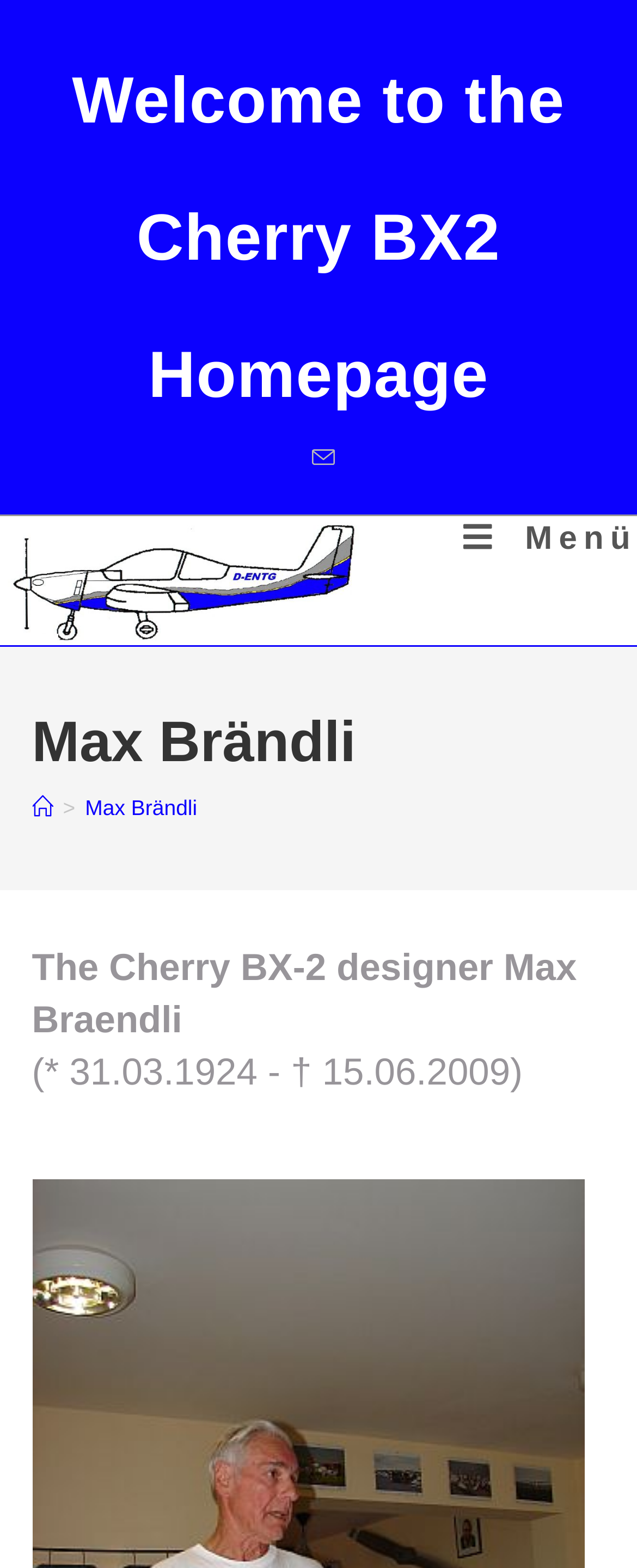What is the name of the product?
Please look at the screenshot and answer in one word or a short phrase.

Cherry BX2